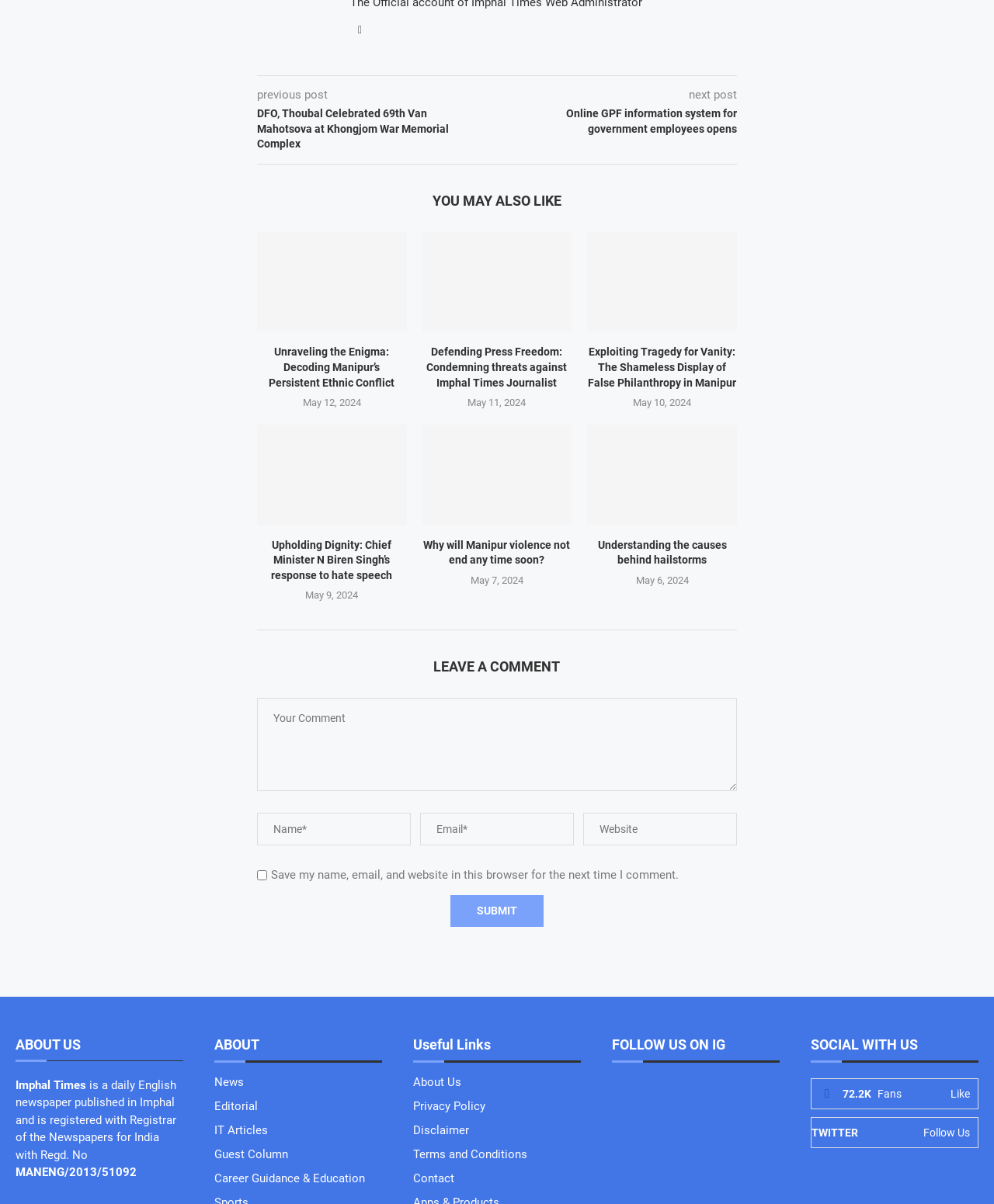Identify the bounding box coordinates for the region of the element that should be clicked to carry out the instruction: "Click on the About Us link". The bounding box coordinates should be four float numbers between 0 and 1, i.e., [left, top, right, bottom].

[0.016, 0.86, 0.184, 0.88]